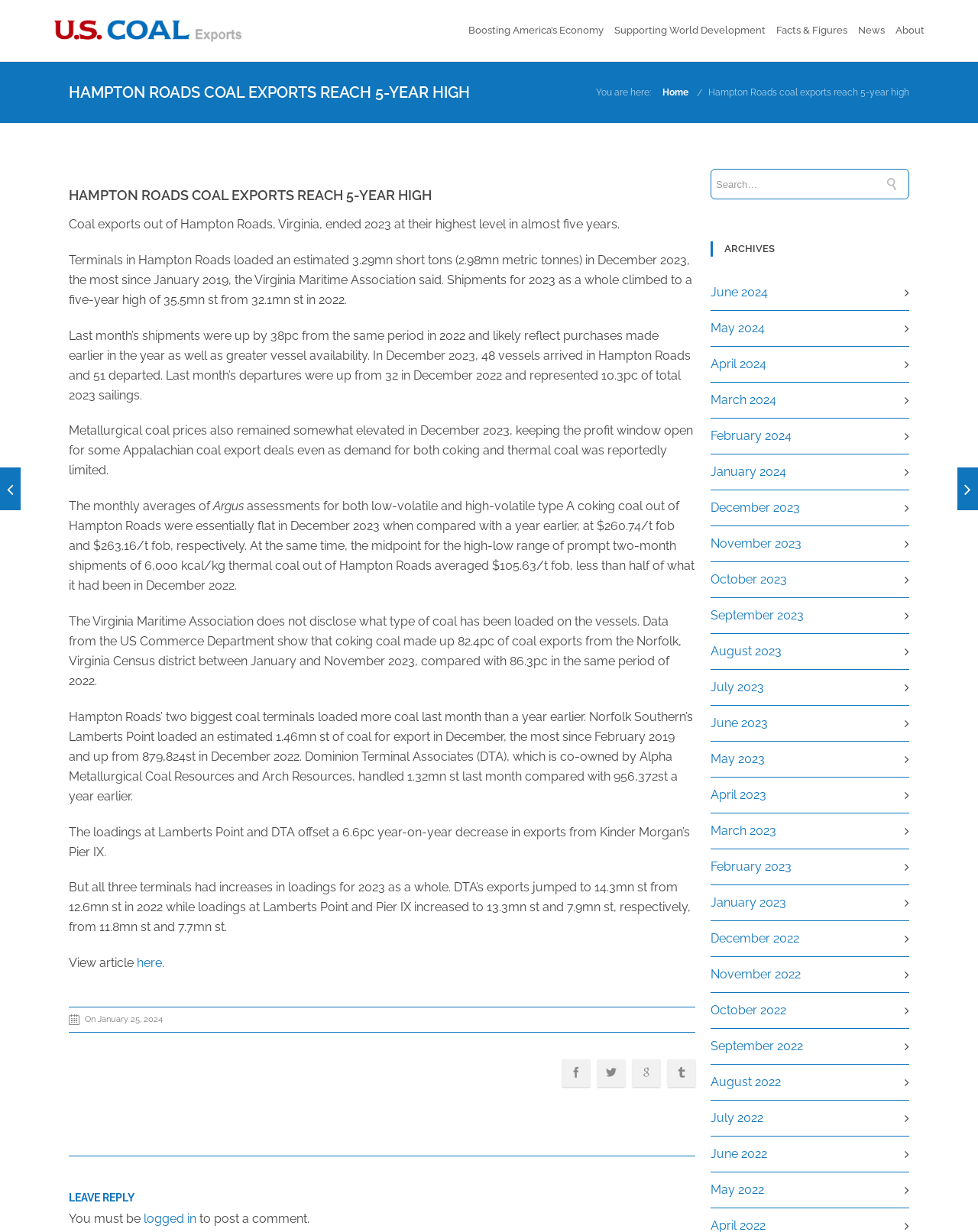Please mark the bounding box coordinates of the area that should be clicked to carry out the instruction: "Go to December 2023 archives".

[0.727, 0.406, 0.818, 0.418]